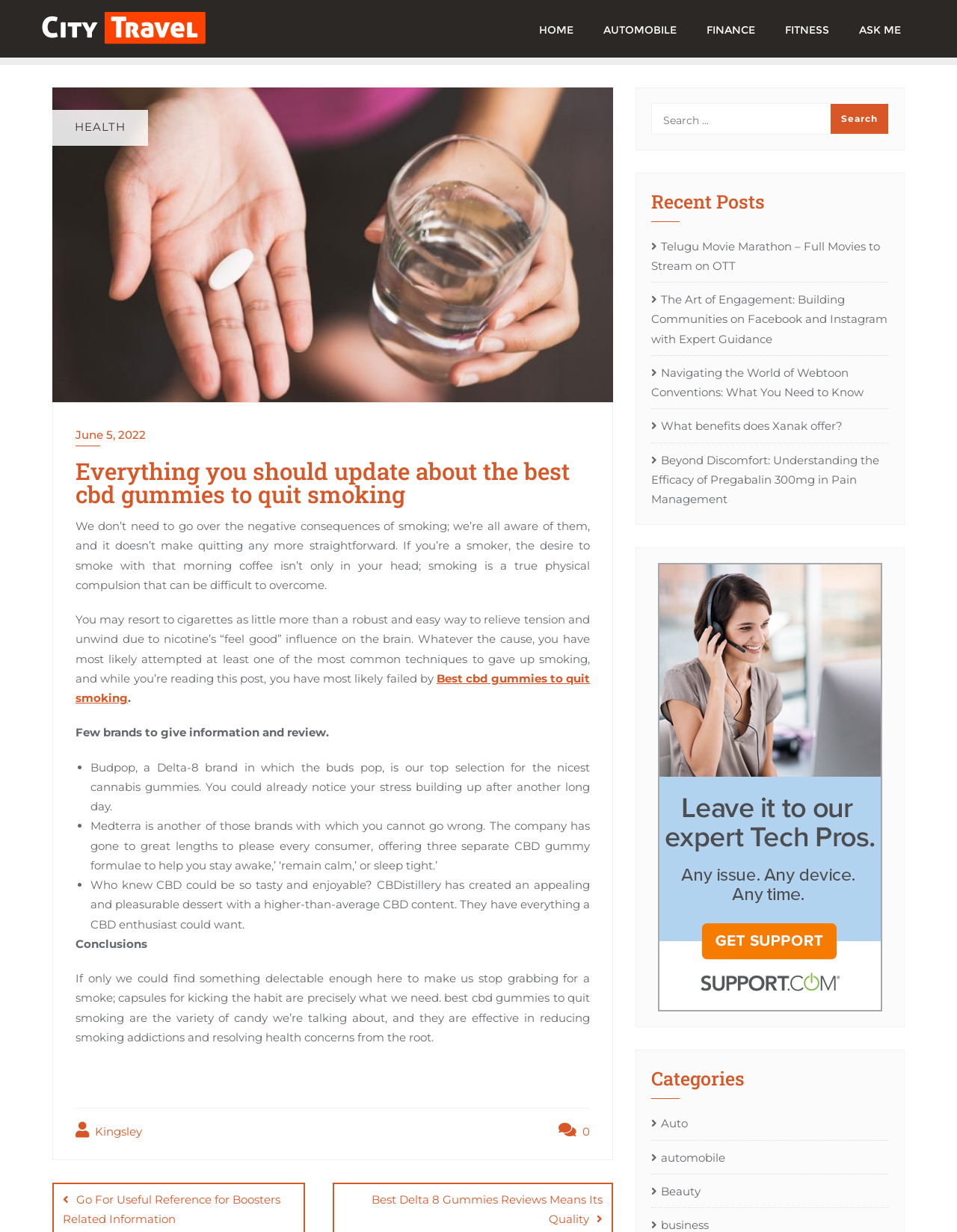Answer the question in a single word or phrase:
How many CBD gummy brands are reviewed on this webpage?

Three